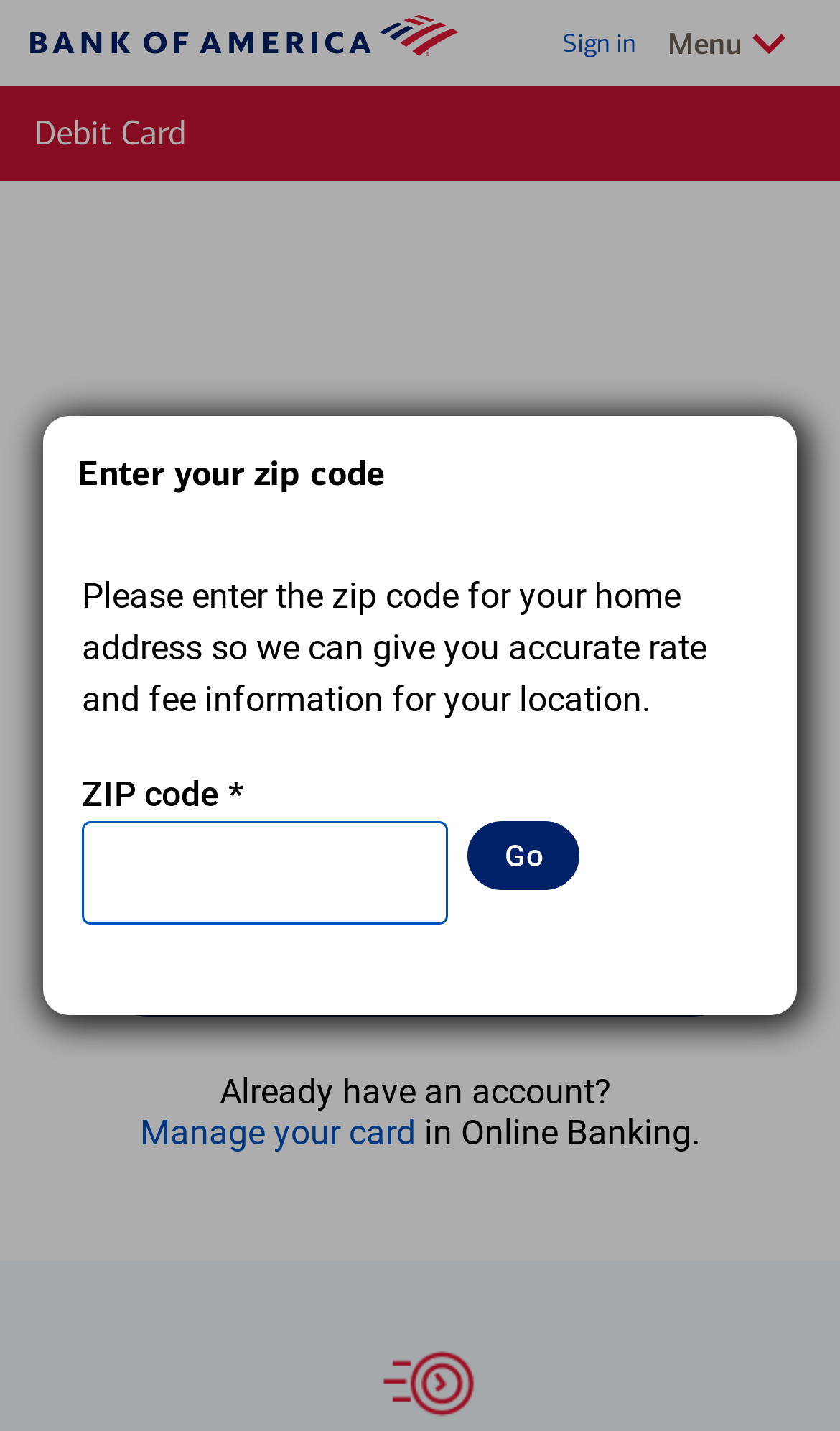Answer the following query with a single word or phrase:
What is the function of the 'Go' button?

Submit zip code